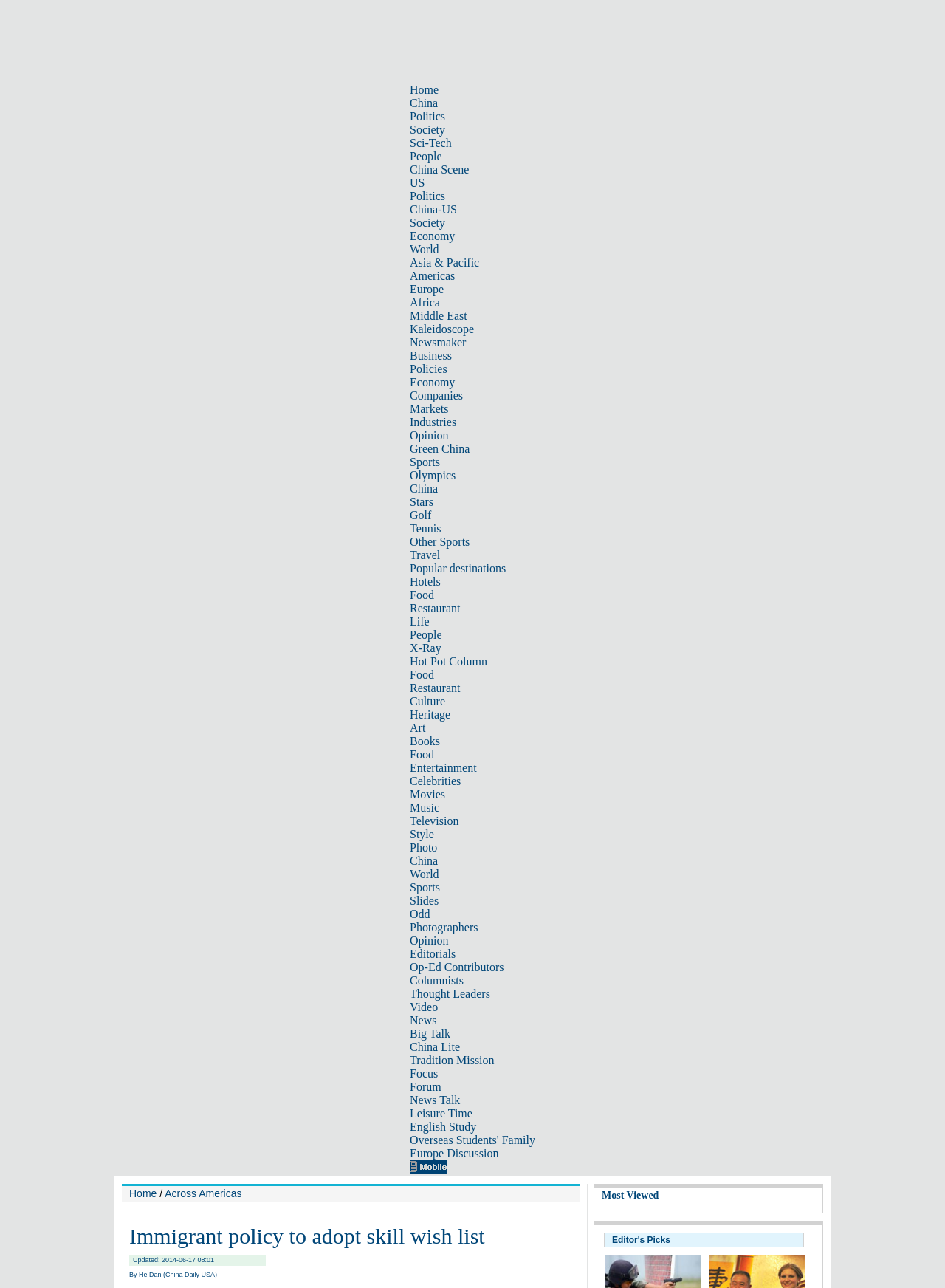Please identify the bounding box coordinates of the element on the webpage that should be clicked to follow this instruction: "Click on the 'China Scene' link". The bounding box coordinates should be given as four float numbers between 0 and 1, formatted as [left, top, right, bottom].

[0.434, 0.127, 0.496, 0.136]